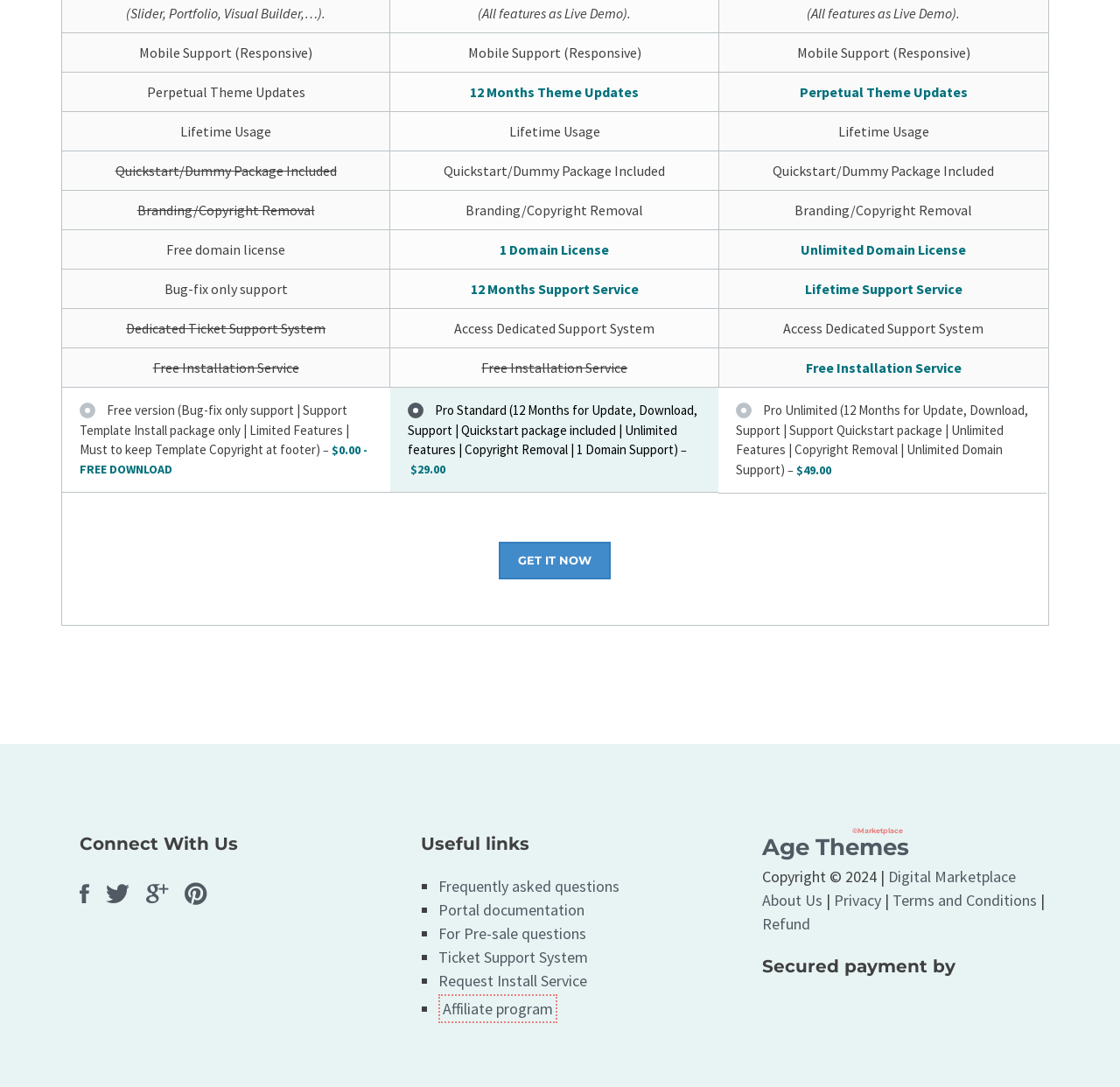Locate the bounding box coordinates of the clickable element to fulfill the following instruction: "Read the Frequently asked questions". Provide the coordinates as four float numbers between 0 and 1 in the format [left, top, right, bottom].

[0.391, 0.806, 0.553, 0.825]